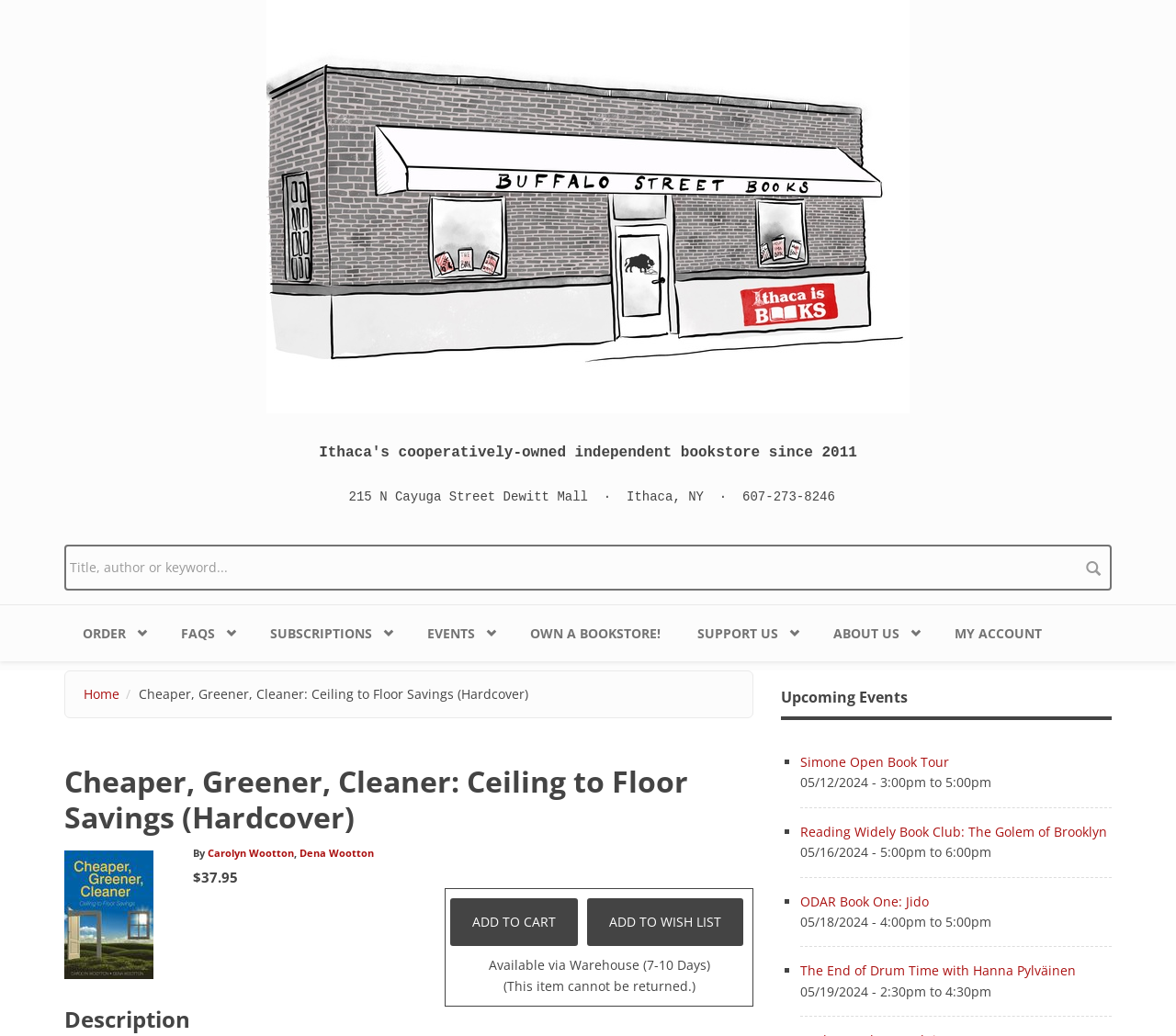How many upcoming events are listed?
Please answer the question with as much detail and depth as you can.

I found the number of upcoming events by looking at the 'Upcoming Events' section, where I saw four events listed with their dates and times.